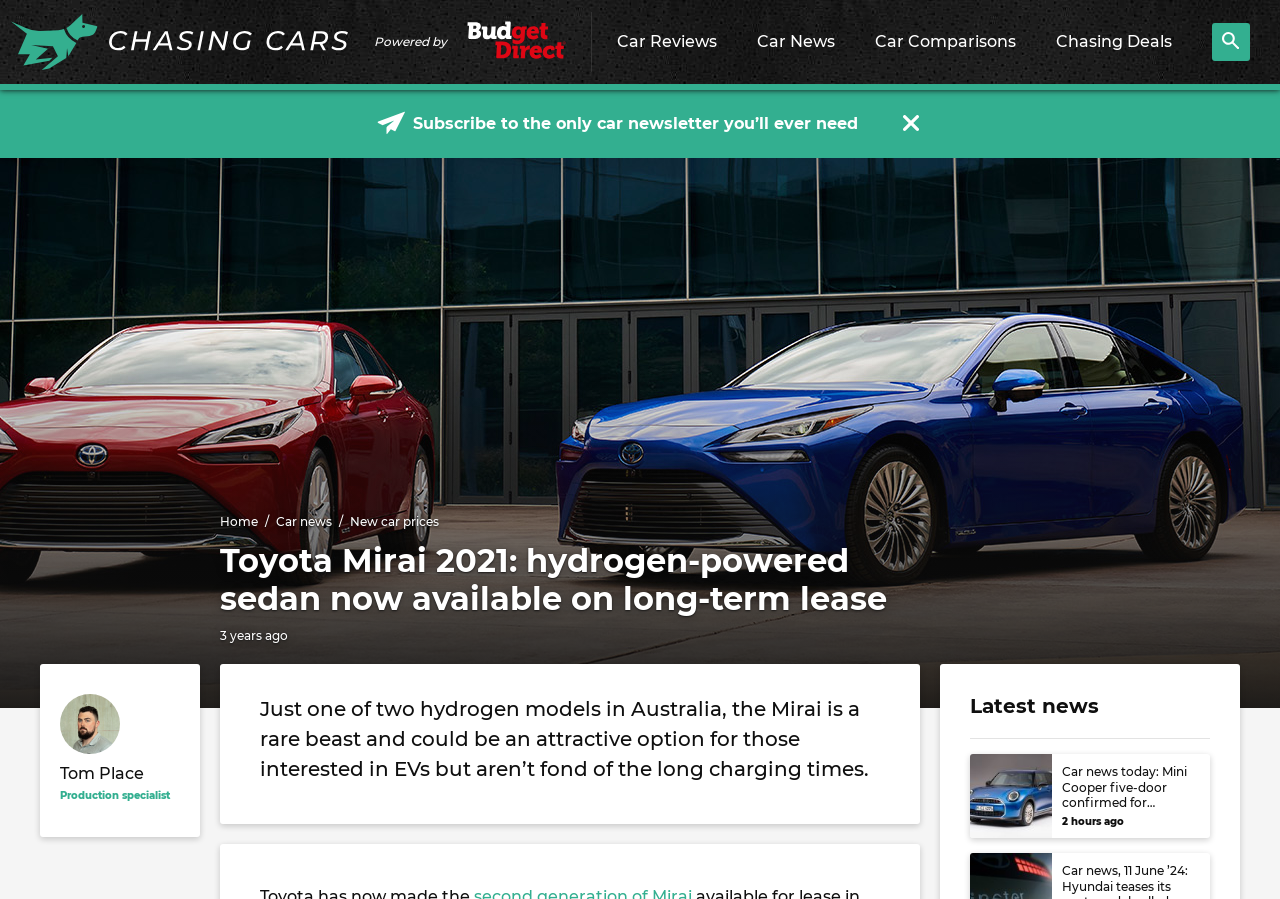Find and extract the text of the primary heading on the webpage.

Toyota Mirai 2021: hydrogen-powered sedan now available on long-term lease